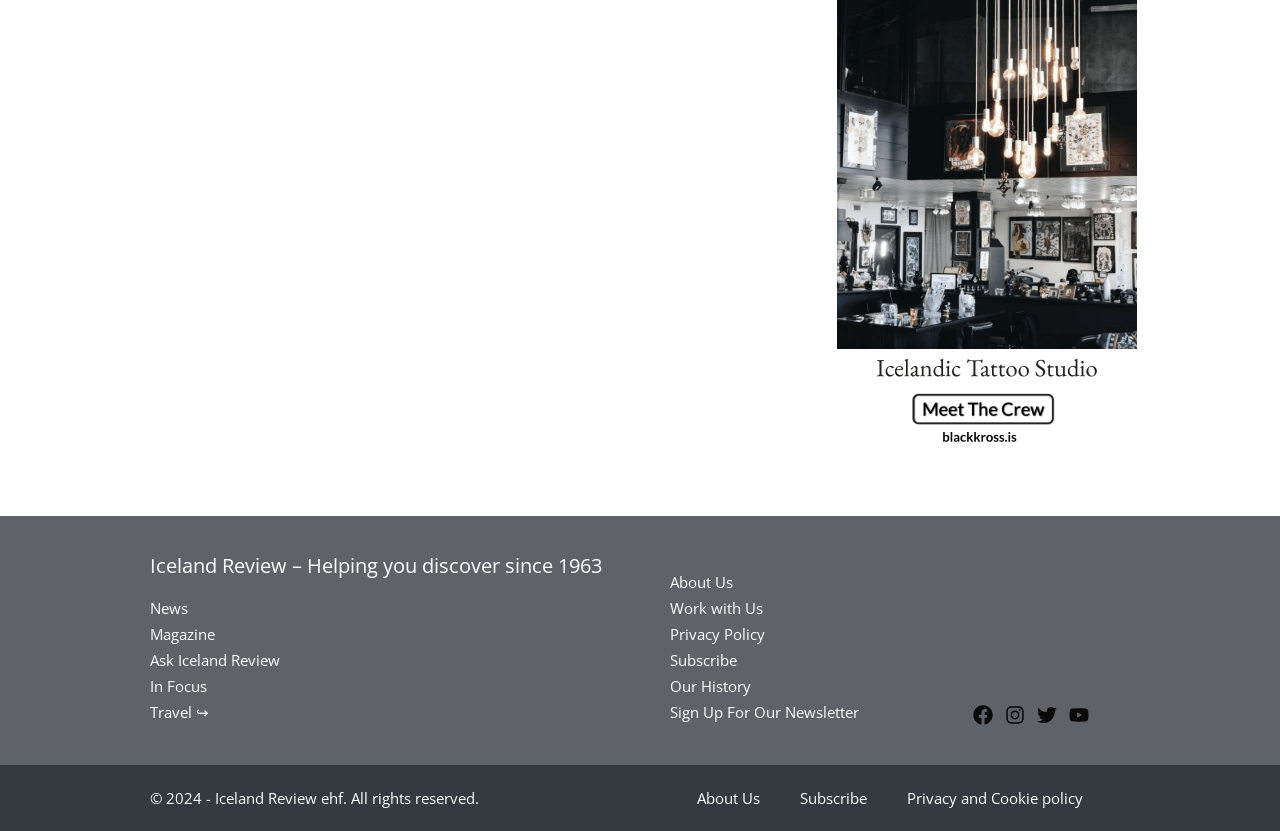What is the copyright year?
Examine the image and provide an in-depth answer to the question.

I found the copyright year by looking at the StaticText element with the text '© 2024 - Iceland Review ehf. All rights reserved'.